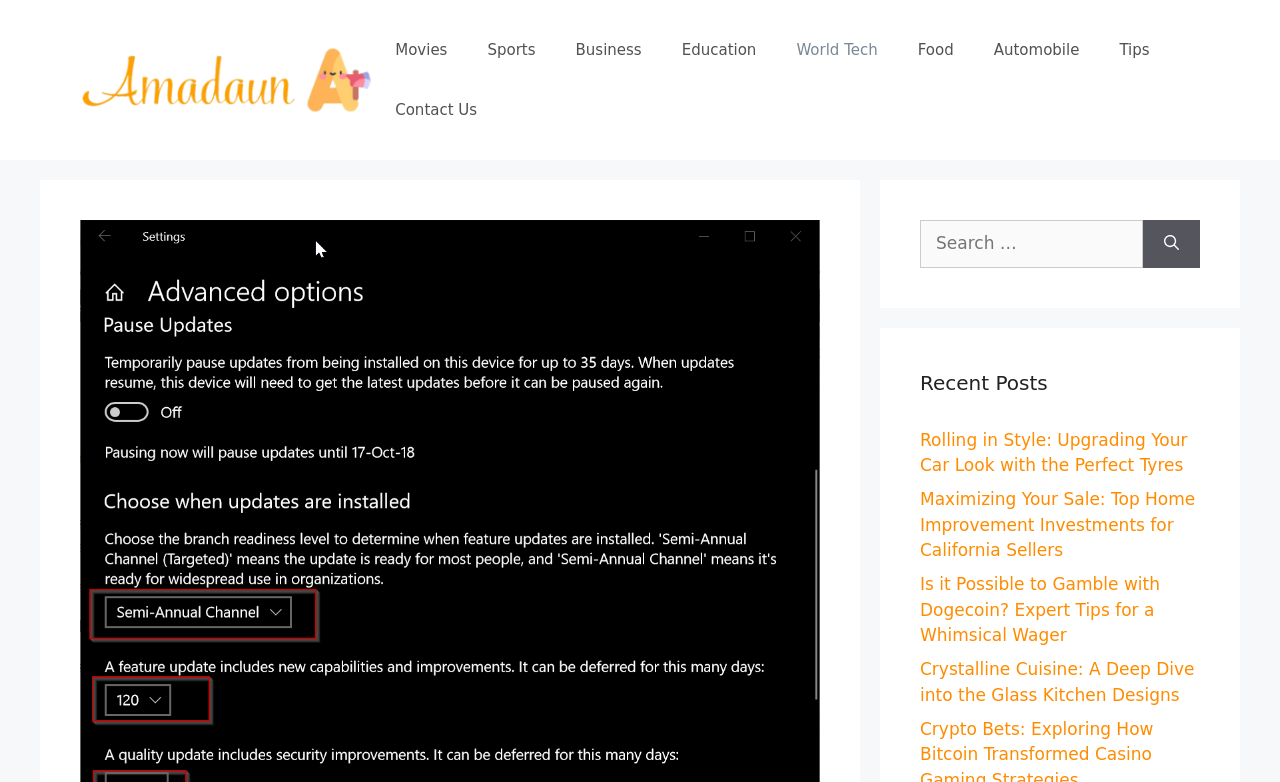Identify the bounding box coordinates for the element that needs to be clicked to fulfill this instruction: "Visit Amadaun homepage". Provide the coordinates in the format of four float numbers between 0 and 1: [left, top, right, bottom].

[0.062, 0.088, 0.293, 0.114]